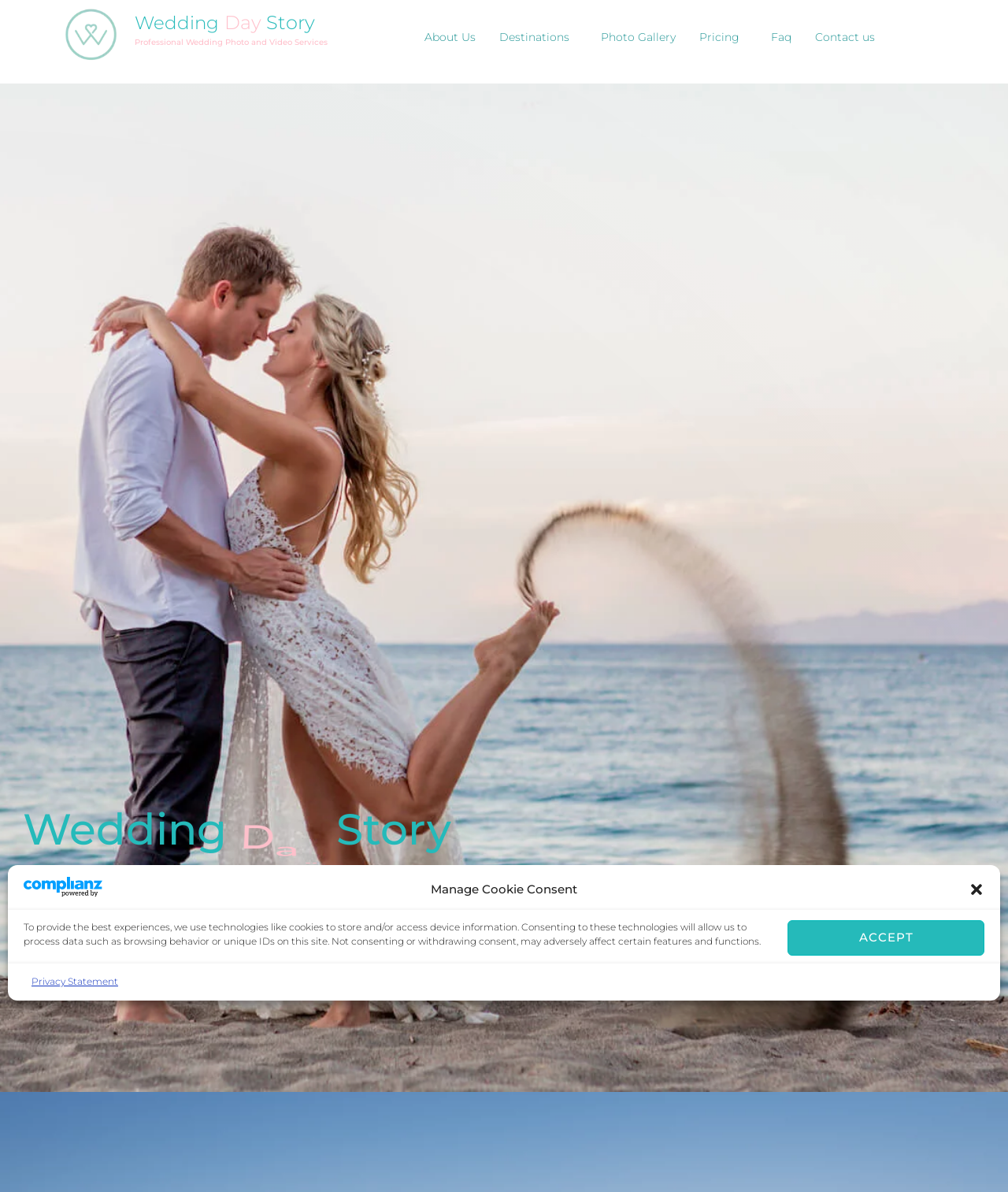What is the destination mentioned in the second heading?
Please use the image to deliver a detailed and complete answer.

I found the answer by examining the headings on the webpage, where I saw a series of headings mentioning different destinations. The second heading mentions LOS CABOS, MEXICO as the destination.